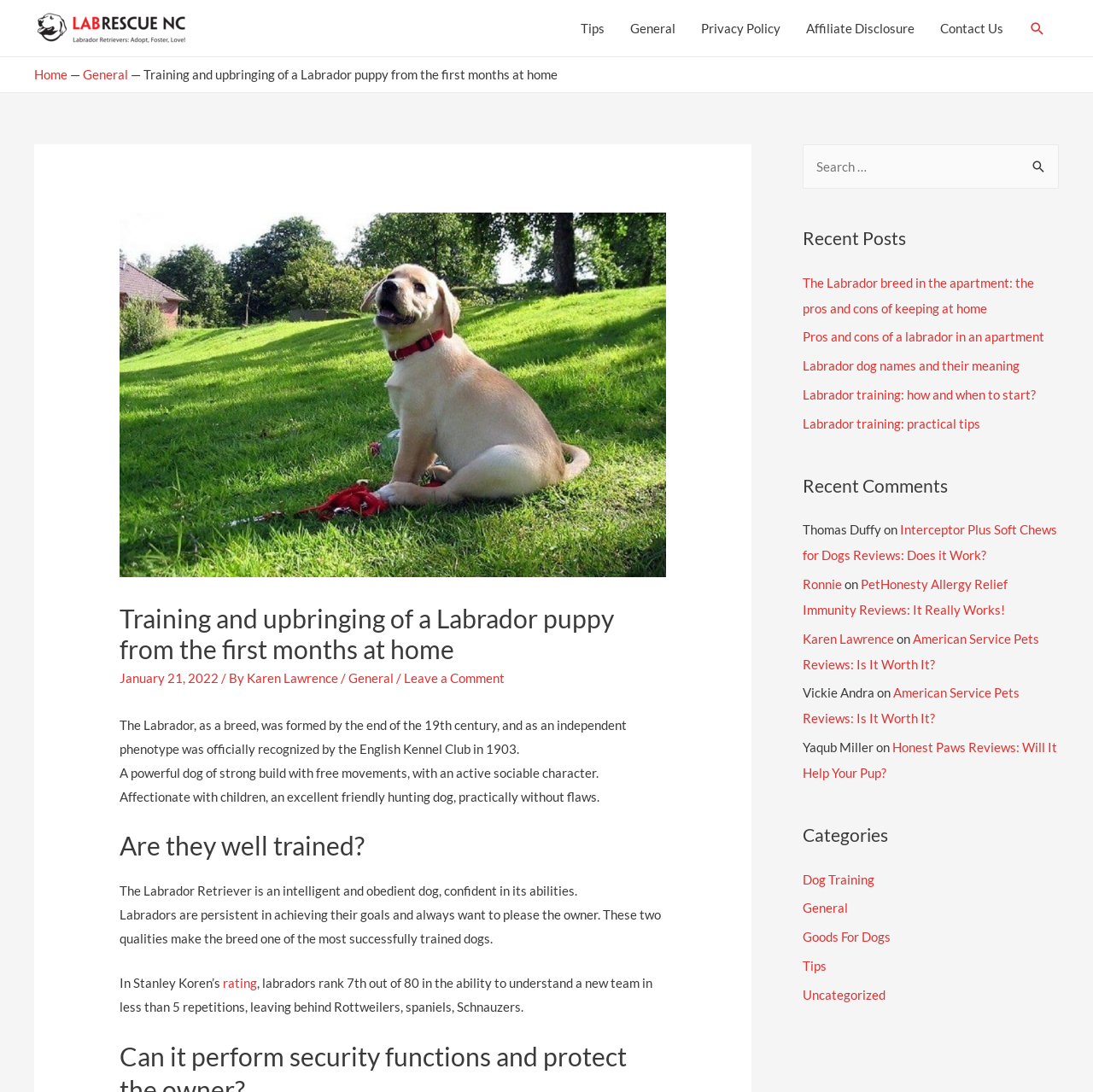Please answer the following question using a single word or phrase: 
What is the category of the article 'Labrador training: how and when to start?'?

Dog Training